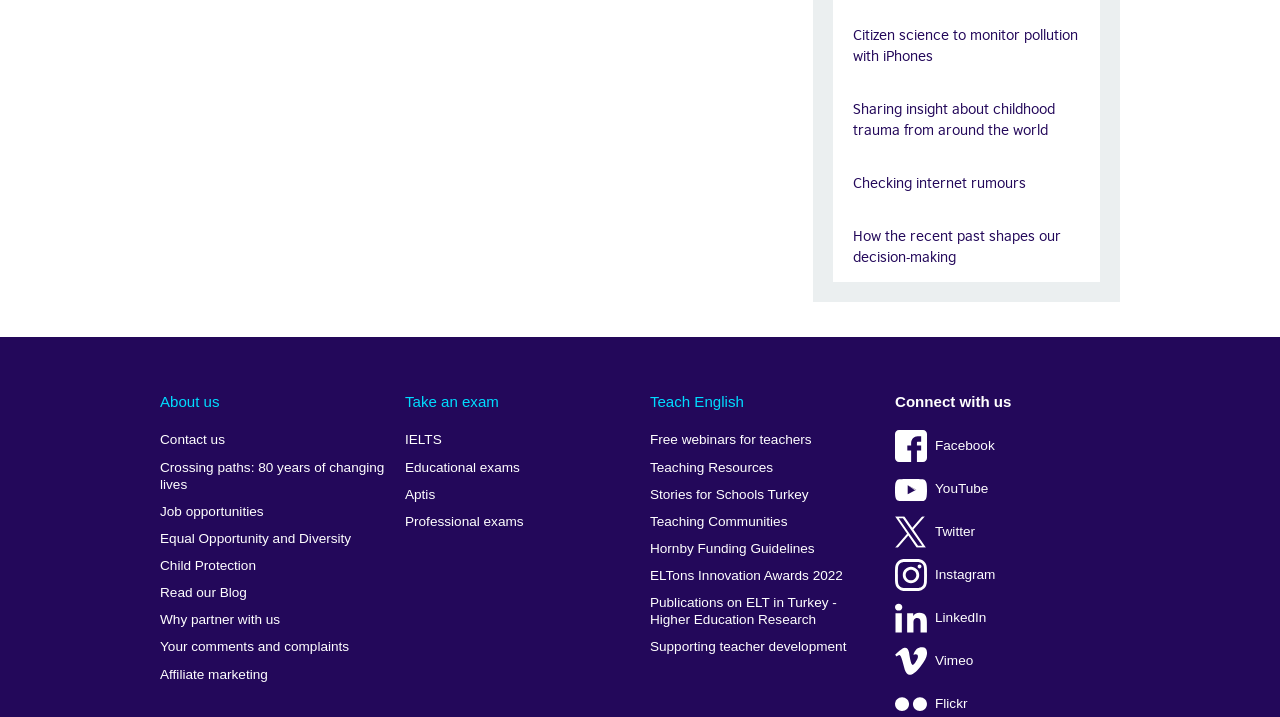Determine the bounding box coordinates of the region I should click to achieve the following instruction: "Learn about IELTS". Ensure the bounding box coordinates are four float numbers between 0 and 1, i.e., [left, top, right, bottom].

[0.316, 0.595, 0.492, 0.633]